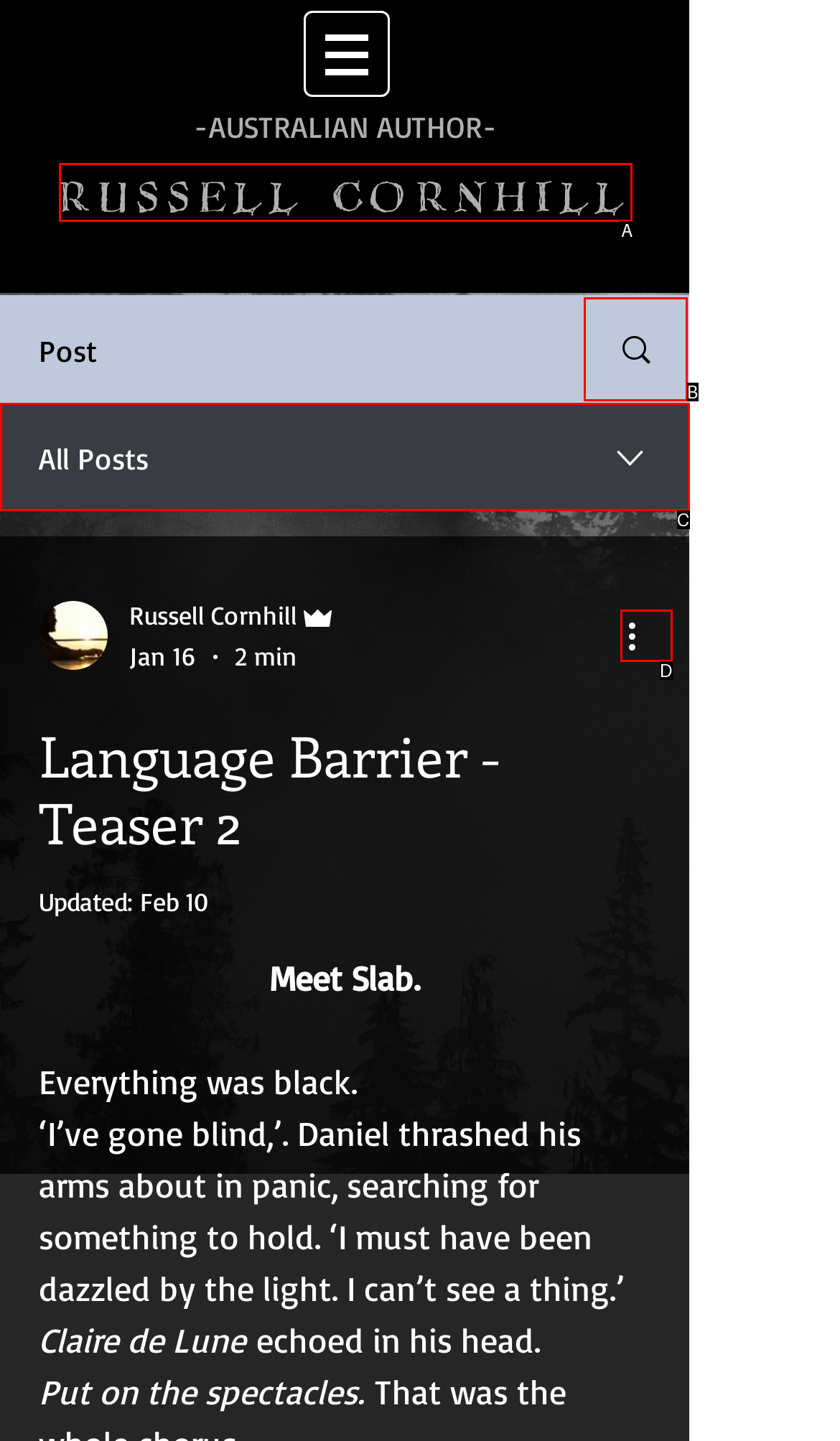Determine which option matches the element description: Search
Answer using the letter of the correct option.

B